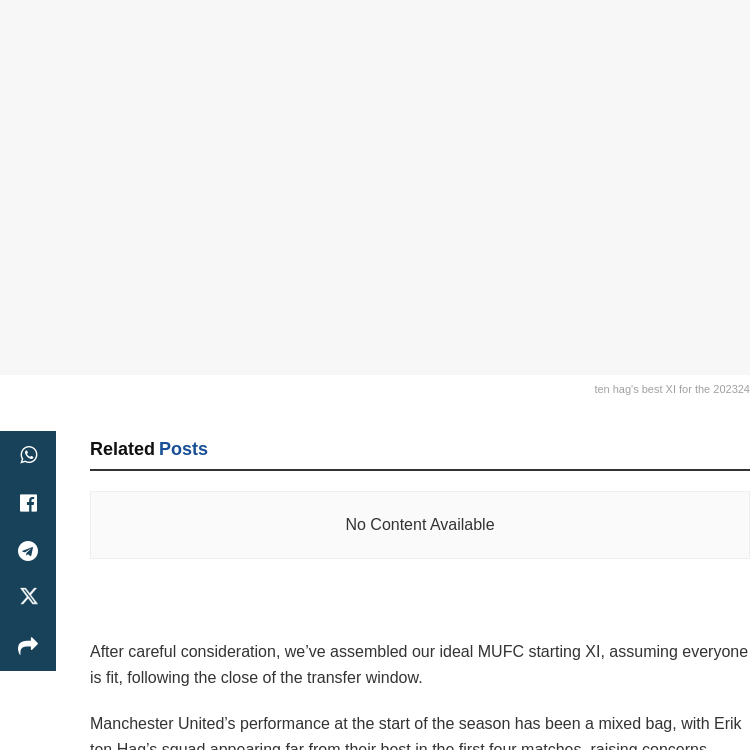Based on what you see in the screenshot, provide a thorough answer to this question: What is the main challenge faced by manager Erik ten Hag?

The caption highlights the challenges faced by manager Erik ten Hag, specifically mentioning the concerns regarding player fitness and performance efficiency. This suggests that the manager is struggling to get the best out of his players due to injuries and performance issues.